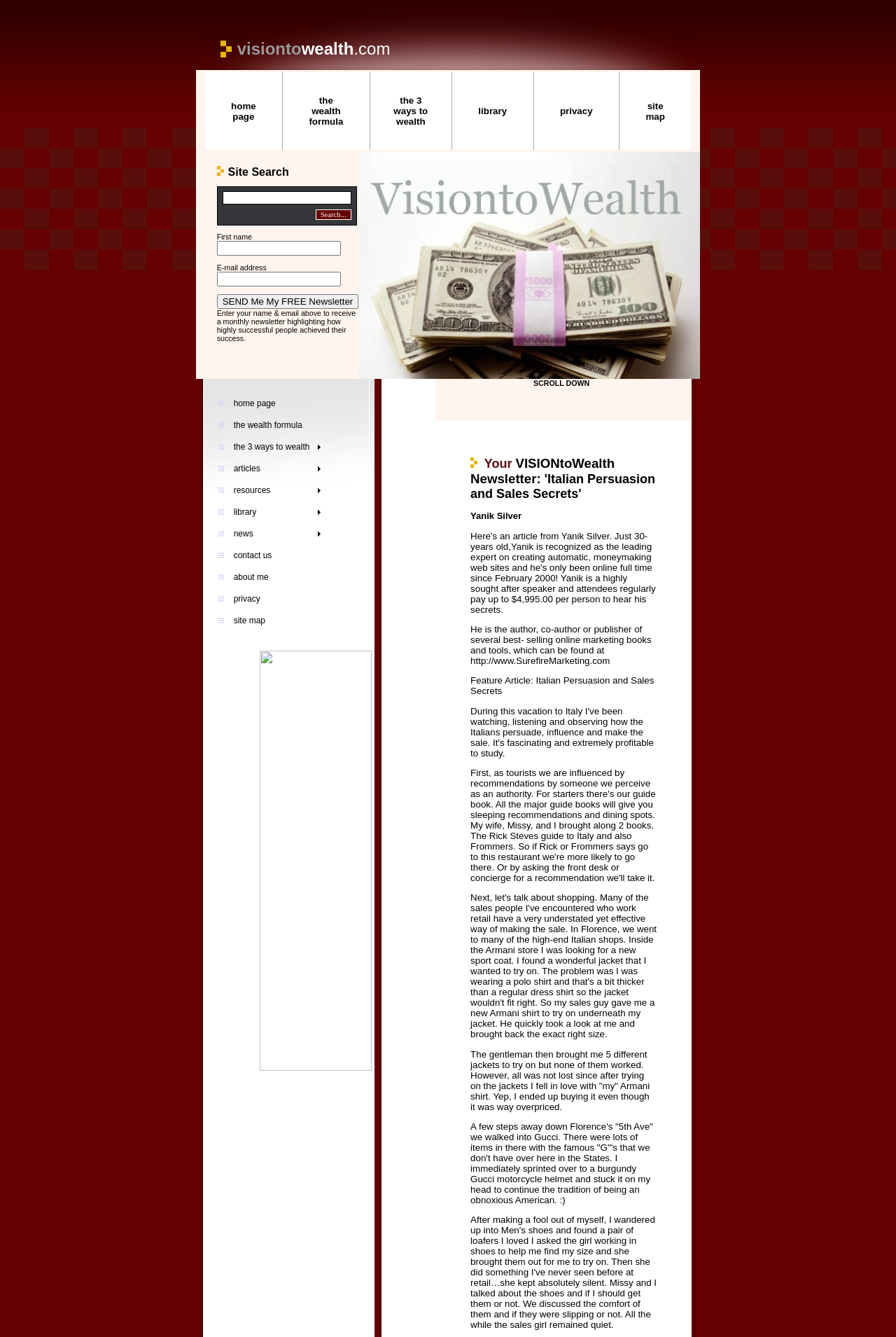Provide a thorough description of the webpage's content and layout.

The webpage is titled "VisiontoWealth - Italian Persuasion and Sales Secrets - Yanik Silver". At the top, there is a layout table with a row containing a table cell with the text "visiontowealth.com". Below this, there is a layout table with a row containing several table cells with links to different pages, including "home page", "the wealth formula", "the 3 ways to wealth", "library", "privacy", and "site map". 

To the right of these links, there is a table cell with a search bar and a button labeled "Search...". Below this, there is a table cell with a newsletter sign-up form, which includes fields for first name and email address, and a button labeled "SEND Me My FREE Newsletter". The form is accompanied by a description of the newsletter, which highlights the success stories of highly successful people.

Further down the page, there is a table with a row containing a table cell with the text "visiontowealth" and an image. Below this, there is a table with a row containing a table cell with a grid of links, including "home page" and "the wealth formula", each accompanied by an image.